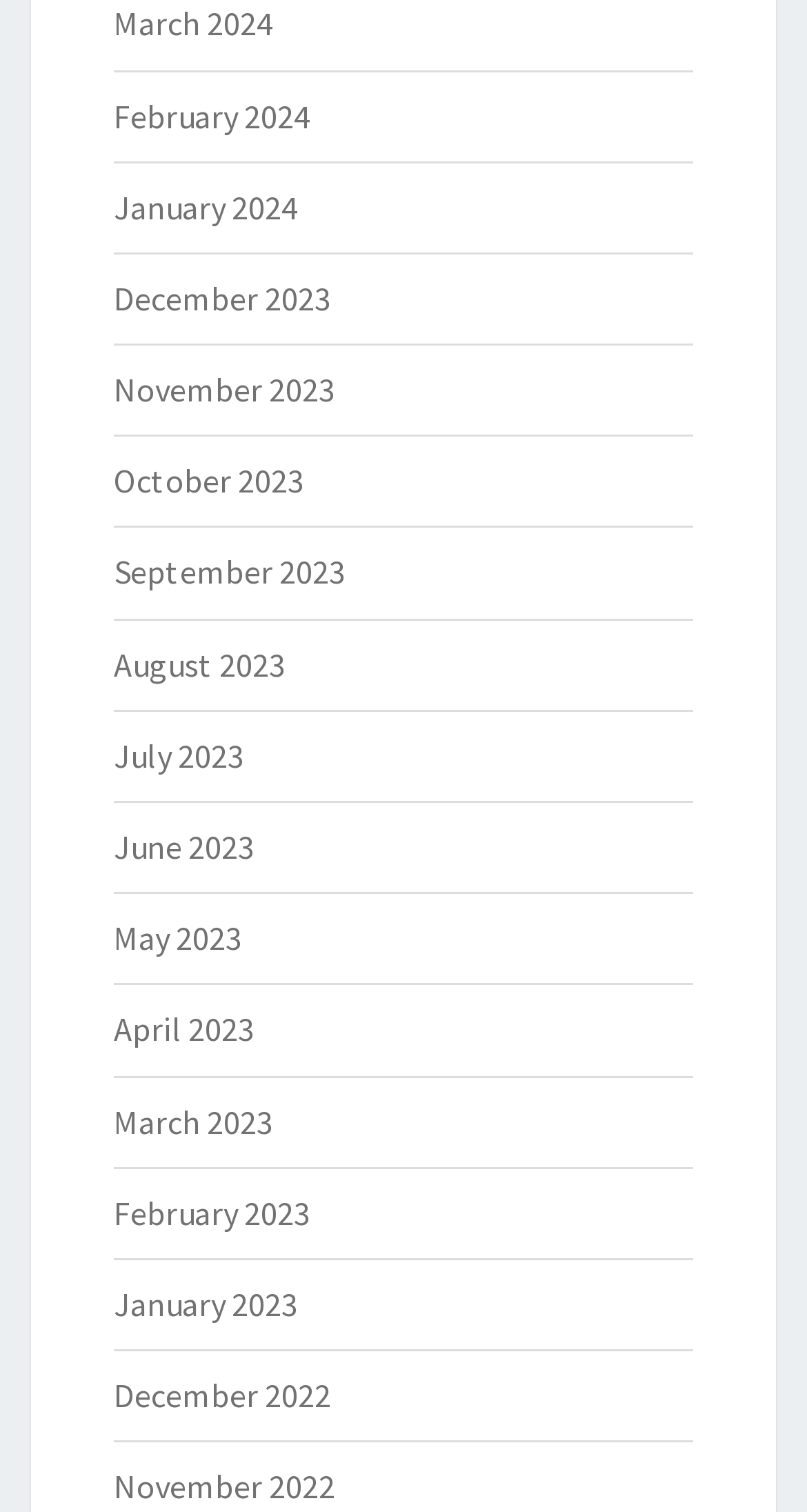Identify the bounding box coordinates of the section to be clicked to complete the task described by the following instruction: "browse December 2022". The coordinates should be four float numbers between 0 and 1, formatted as [left, top, right, bottom].

[0.141, 0.909, 0.41, 0.936]